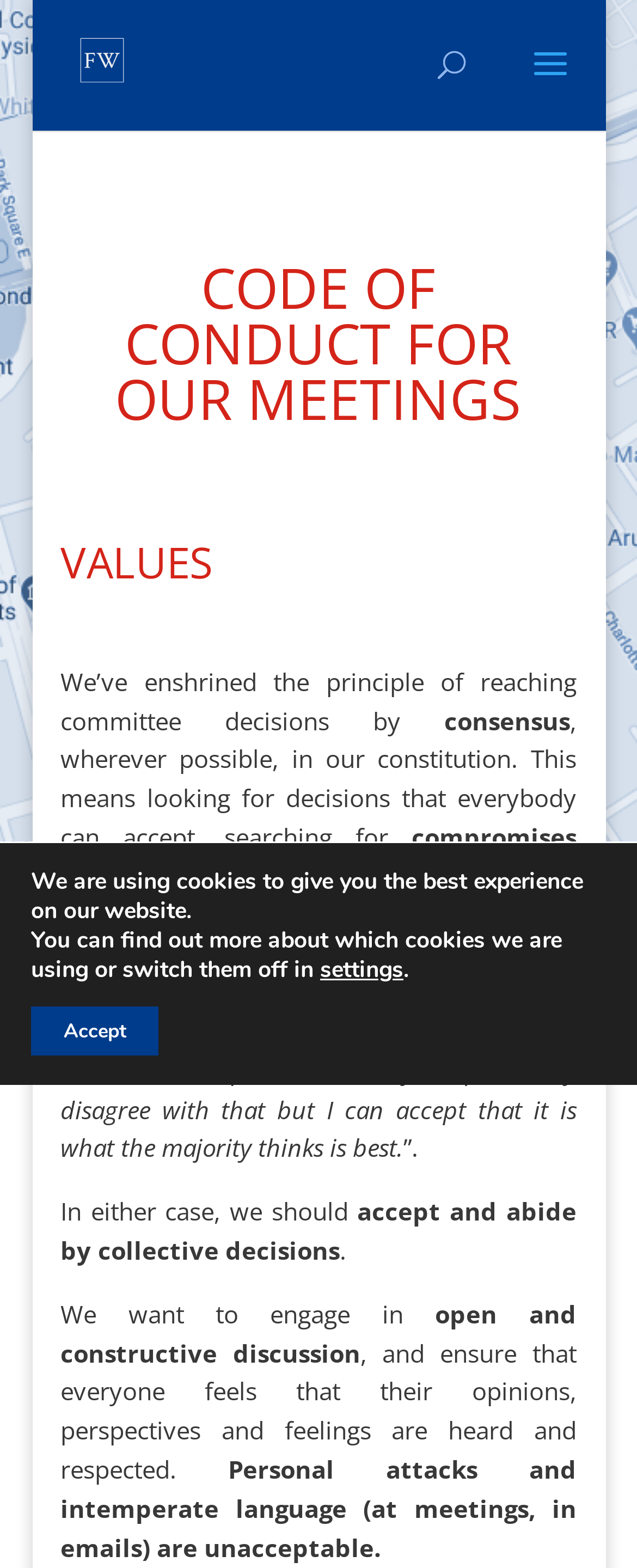Could you identify the text that serves as the heading for this webpage?

CODE OF CONDUCT FOR OUR MEETINGS